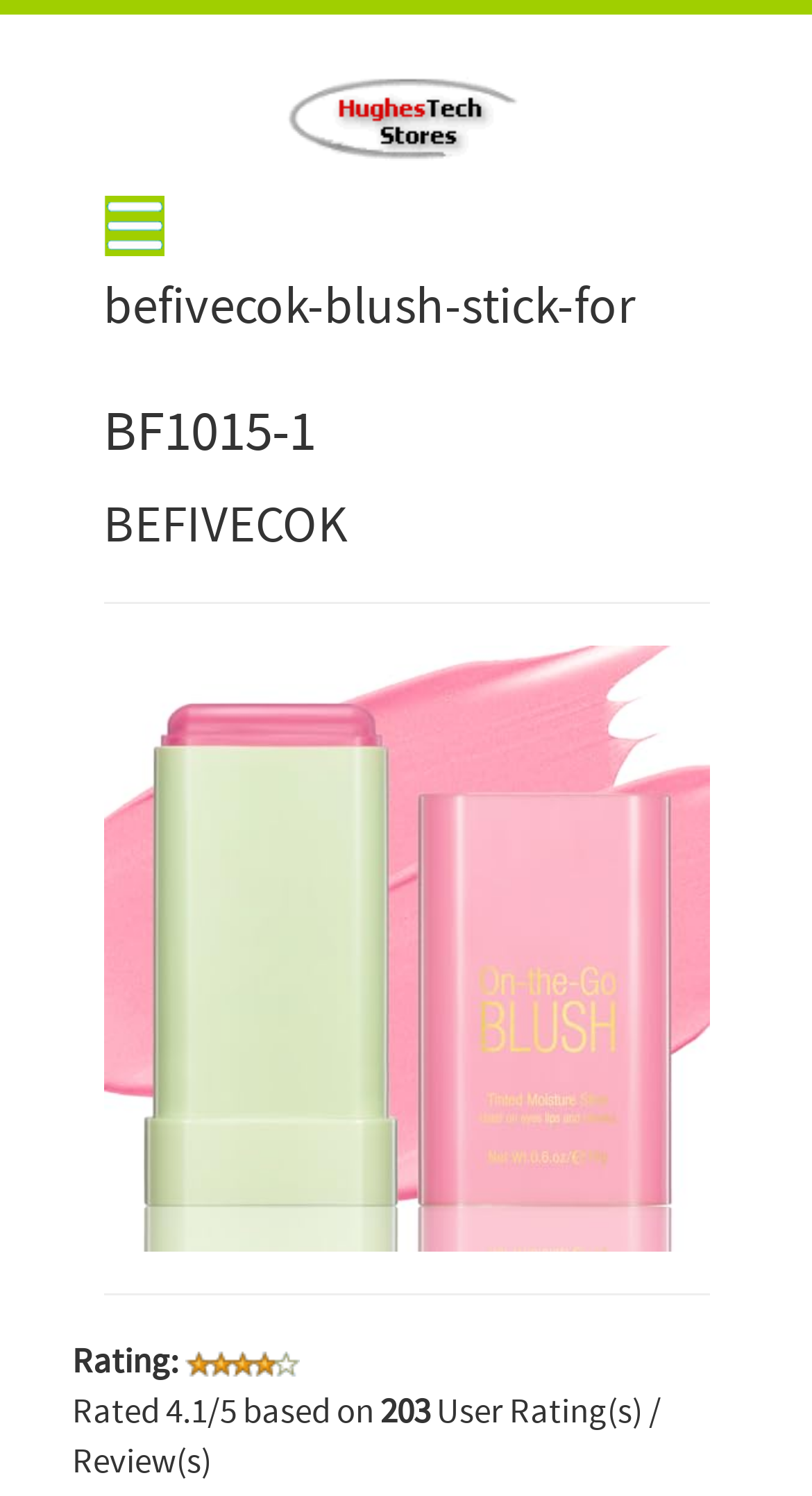Produce a meticulous description of the webpage.

The webpage appears to be a product page for a beauty product, specifically a blush stick. At the top, there is an image with the text "Online Beauty Products" and a menu icon to the right. Below this, the product name "befivecok-blush-stick-for" is displayed in a prominent font, followed by the product code "BF1015-1" in a heading. The brand name "BEFIVECOK" is also displayed.

A horizontal separator line divides the top section from the product image, which takes up most of the page. The product image is a large, rectangular image that shows the blush stick packaging.

At the bottom of the page, there is a section dedicated to user reviews and ratings. The rating is displayed as "4.1 out of 5 stars" with a corresponding star icon. The text "Rated: 4.1 / 5" is displayed above the rating, and "Reviews: 203" is displayed to the right. A longer text "User Rating(s) / Review(s)" is also present in this section.

Overall, the webpage is focused on showcasing the product and its details, with a prominent display of user reviews and ratings.